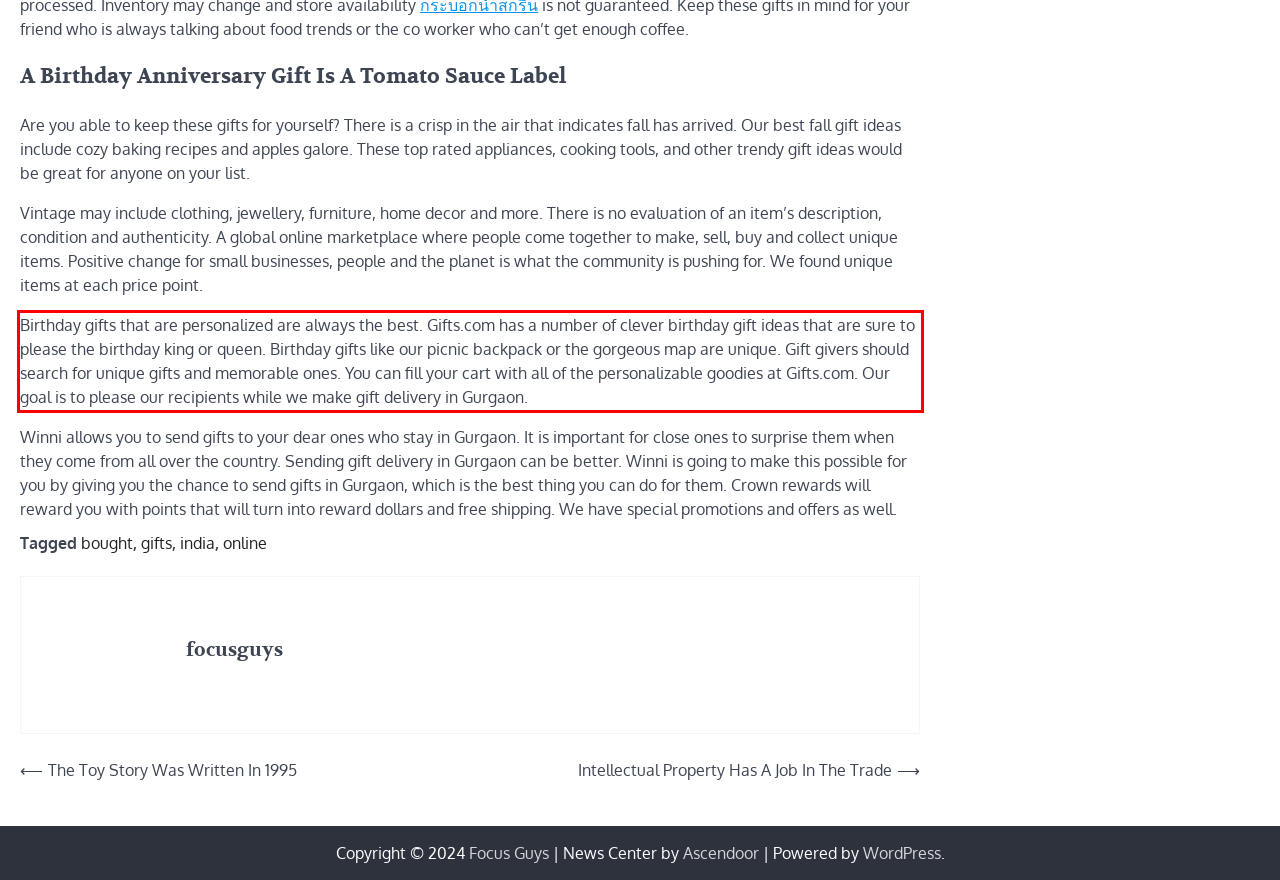Review the screenshot of the webpage and recognize the text inside the red rectangle bounding box. Provide the extracted text content.

Birthday gifts that are personalized are always the best. Gifts.com has a number of clever birthday gift ideas that are sure to please the birthday king or queen. Birthday gifts like our picnic backpack or the gorgeous map are unique. Gift givers should search for unique gifts and memorable ones. You can fill your cart with all of the personalizable goodies at Gifts.com. Our goal is to please our recipients while we make gift delivery in Gurgaon.